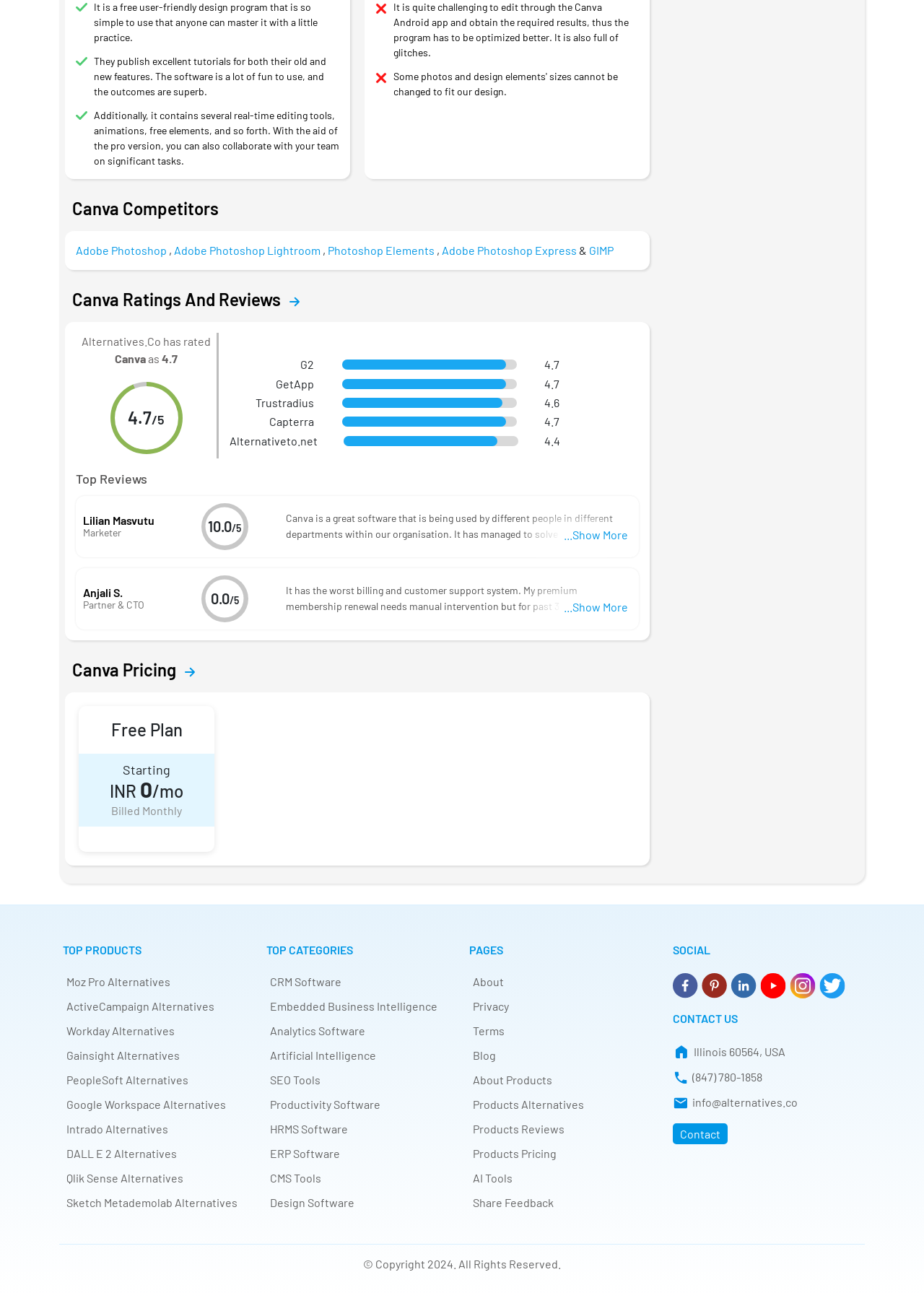Could you please study the image and provide a detailed answer to the question:
What is the occupation of Lilian Masvutu?

According to the review by Lilian Masvutu, she is a marketer who uses Canva to design flyers, brochures, and other marketing materials.